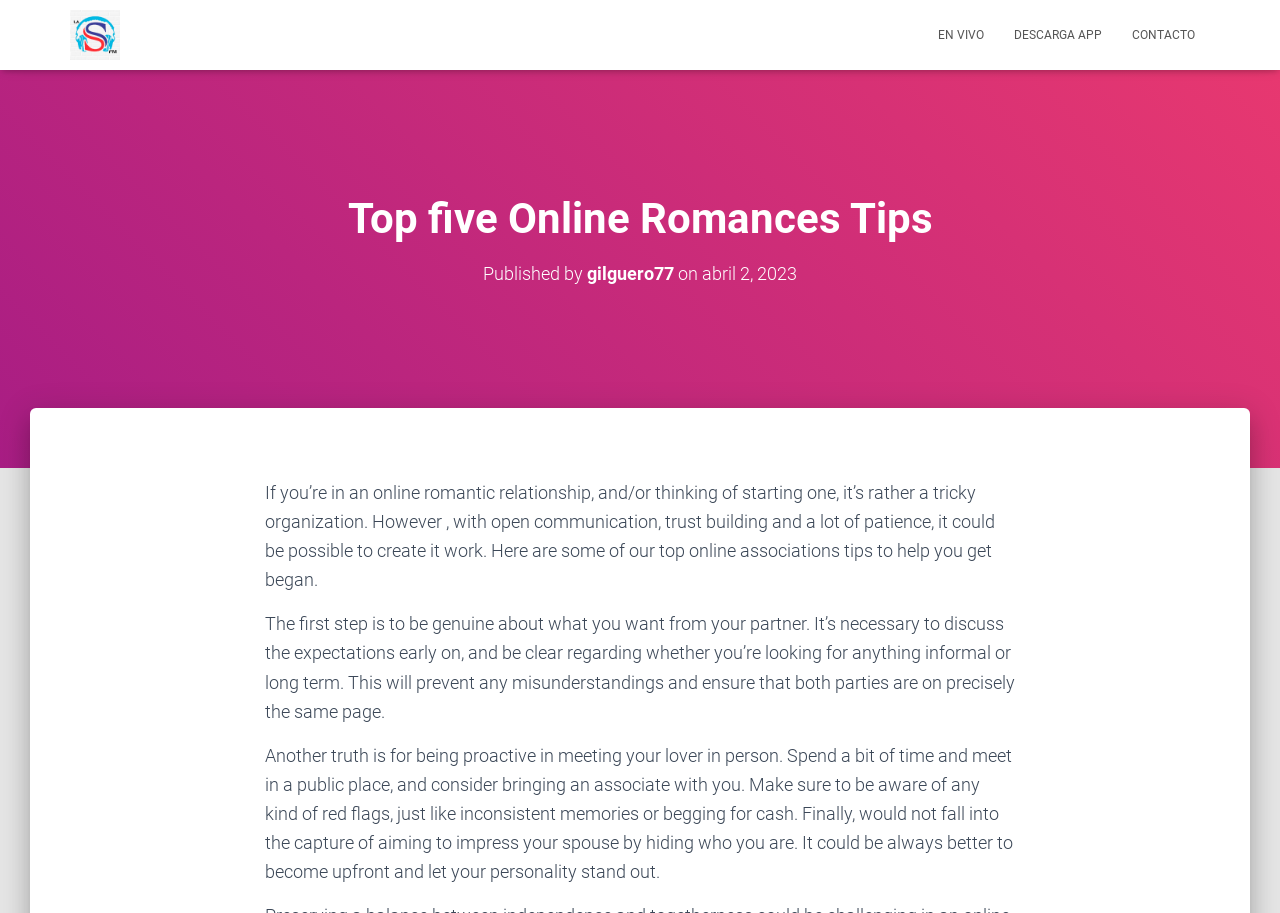Determine the bounding box coordinates of the UI element described below. Use the format (top-left x, top-left y, bottom-right x, bottom-right y) with floating point numbers between 0 and 1: Terms & Conditions

None